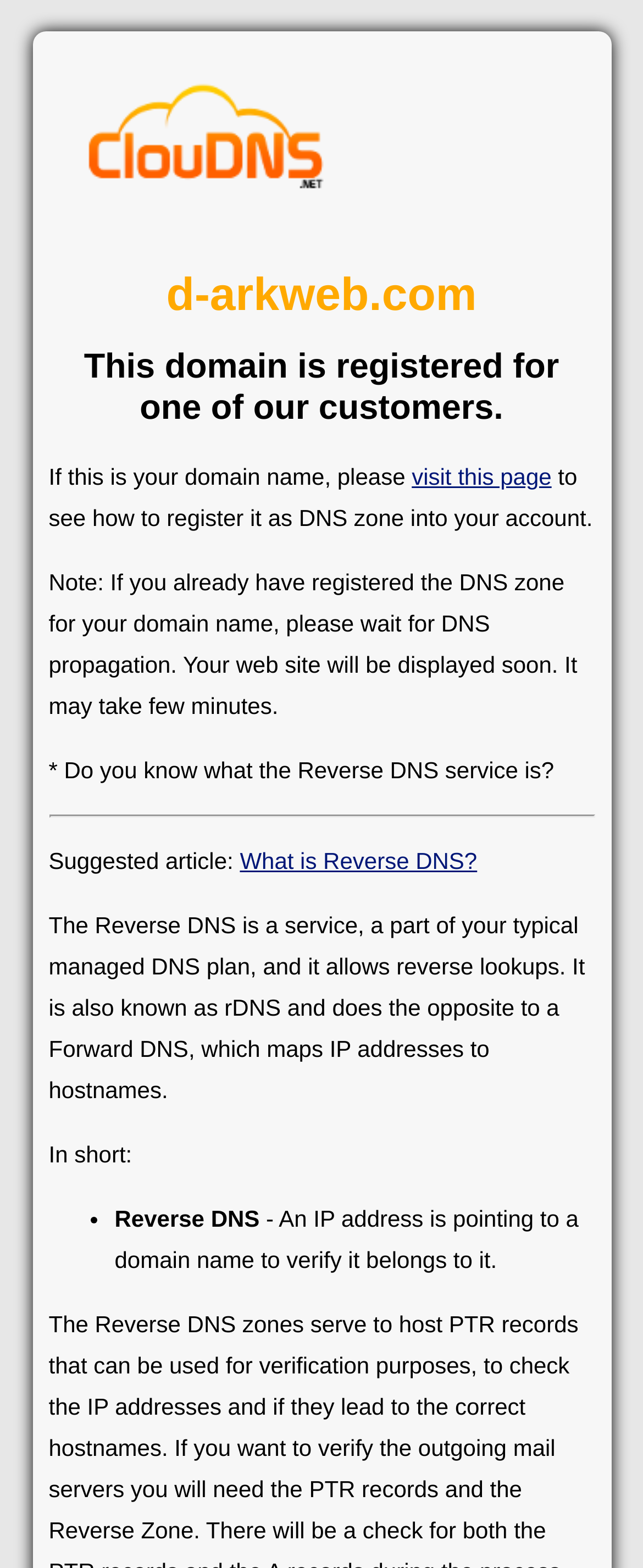Provide a thorough description of the webpage's content and layout.

The webpage is about Reverse DNS service, specifically related to the domain "d-arkweb.com". At the top left, there is a link "Cloud DNS" accompanied by an image with the same name. Below this, there are two headings: "d-arkweb.com" and "This domain is registered for one of our customers." 

Following these headings, there is a paragraph of text that starts with "If this is your domain name, please" and provides instructions on how to register the domain as a DNS zone. The paragraph includes a link "visit this page" and continues to explain the process. 

Below this paragraph, there is a note that informs users about DNS propagation and how it may take a few minutes for their website to be displayed. 

Next, there is a question "* Do you know what the Reverse DNS service is?" followed by a horizontal separator. 

Below the separator, there is a suggested article with a link "What is Reverse DNS?" that provides an explanation of the service. The article describes Reverse DNS as a part of a typical managed DNS plan that allows reverse lookups and is also known as rDNS. 

The article continues to explain the service in more detail, including a brief summary that starts with "In short:". This summary is presented as a list with a single item, which explains that an IP address is pointing to a domain name to verify it belongs to it.